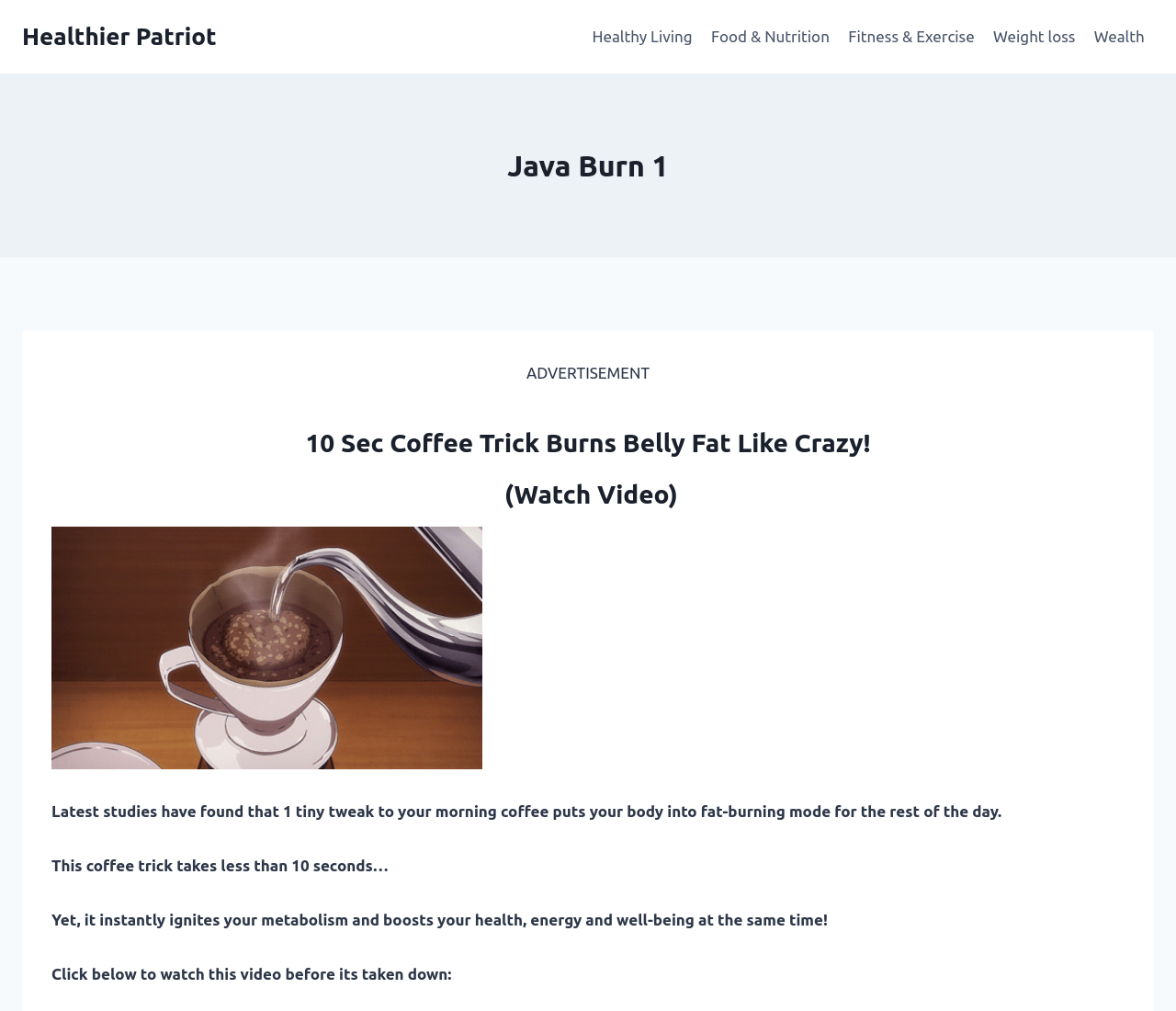Locate the UI element that matches the description title="NoyMhQt" in the webpage screenshot. Return the bounding box coordinates in the format (top-left x, top-left y, bottom-right x, bottom-right y), with values ranging from 0 to 1.

[0.044, 0.521, 0.956, 0.761]